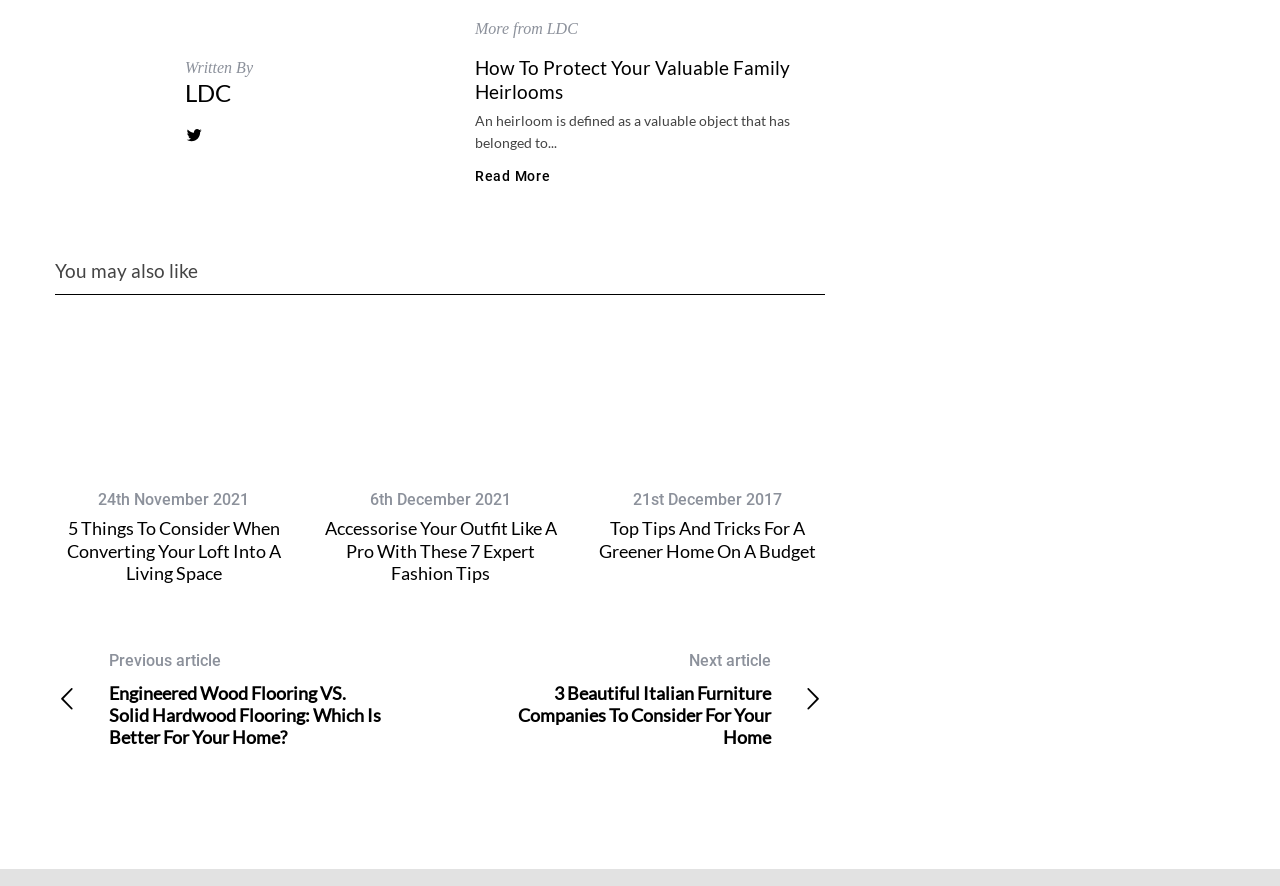What is the purpose of the 'Read More' link?
Carefully analyze the image and provide a thorough answer to the question.

The 'Read More' link is likely to be used to read the full article, as it is placed at the end of a brief summary of the article 'How To Protect Your Valuable Family Heirlooms'.